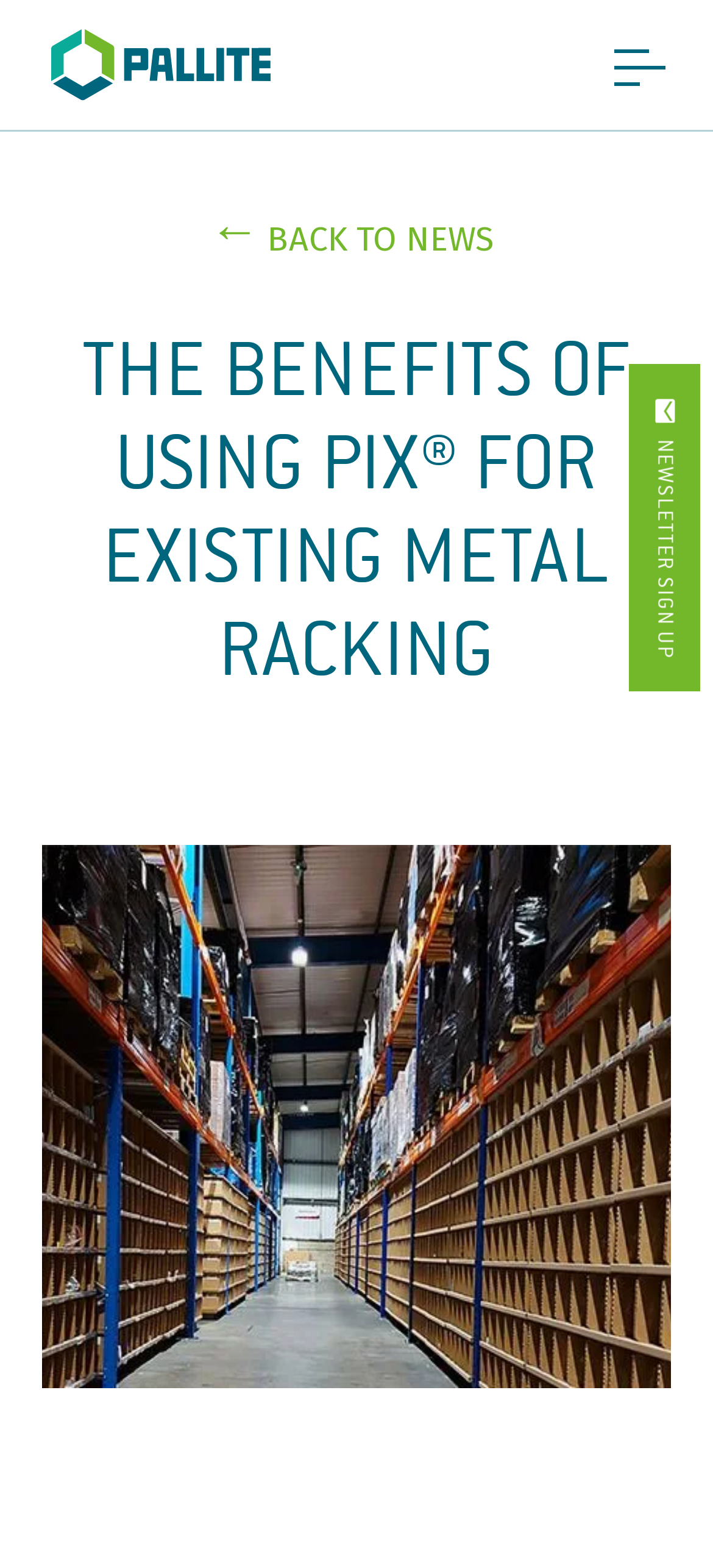Your task is to extract the text of the main heading from the webpage.

THE BENEFITS OF USING PIX® FOR EXISTING METAL RACKING